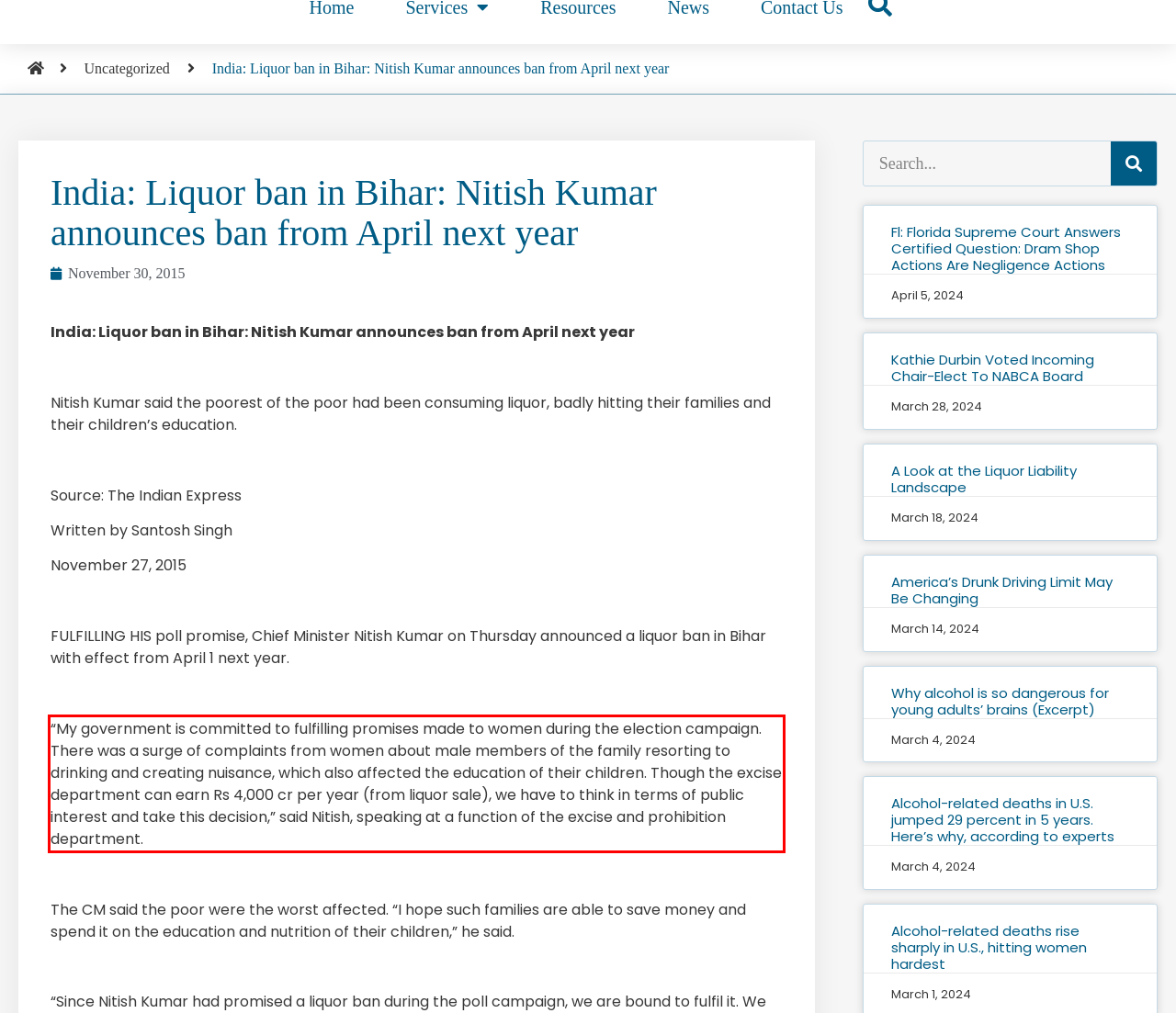Identify the text within the red bounding box on the webpage screenshot and generate the extracted text content.

“My government is committed to fulfilling promises made to women during the election campaign. There was a surge of complaints from women about male members of the family resorting to drinking and creating nuisance, which also affected the education of their children. Though the excise department can earn Rs 4,000 cr per year (from liquor sale), we have to think in terms of public interest and take this decision,” said Nitish, speaking at a function of the excise and prohibition department.